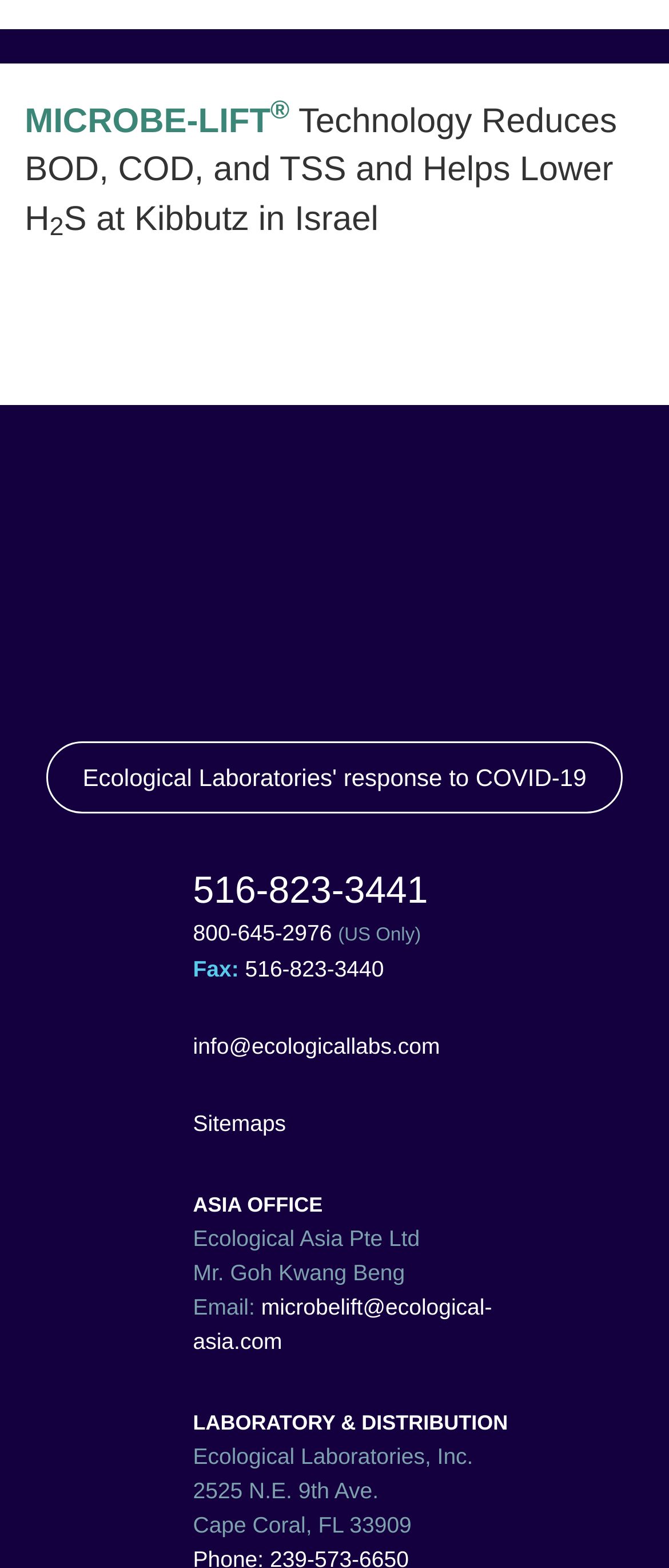Using the element description: "Sitemaps", determine the bounding box coordinates for the specified UI element. The coordinates should be four float numbers between 0 and 1, [left, top, right, bottom].

[0.224, 0.708, 0.427, 0.725]